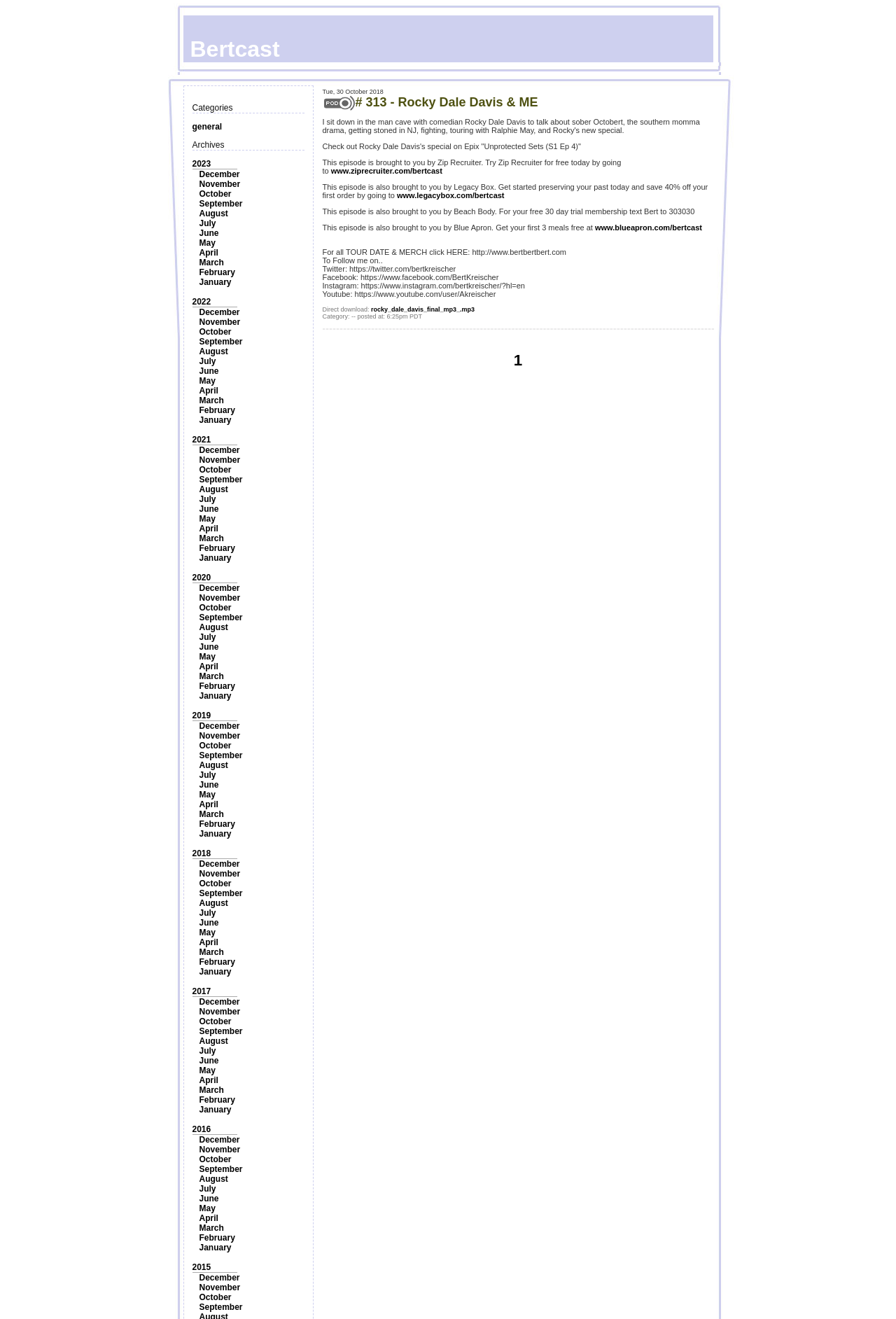Answer the following in one word or a short phrase: 
How many years are listed on this webpage?

5